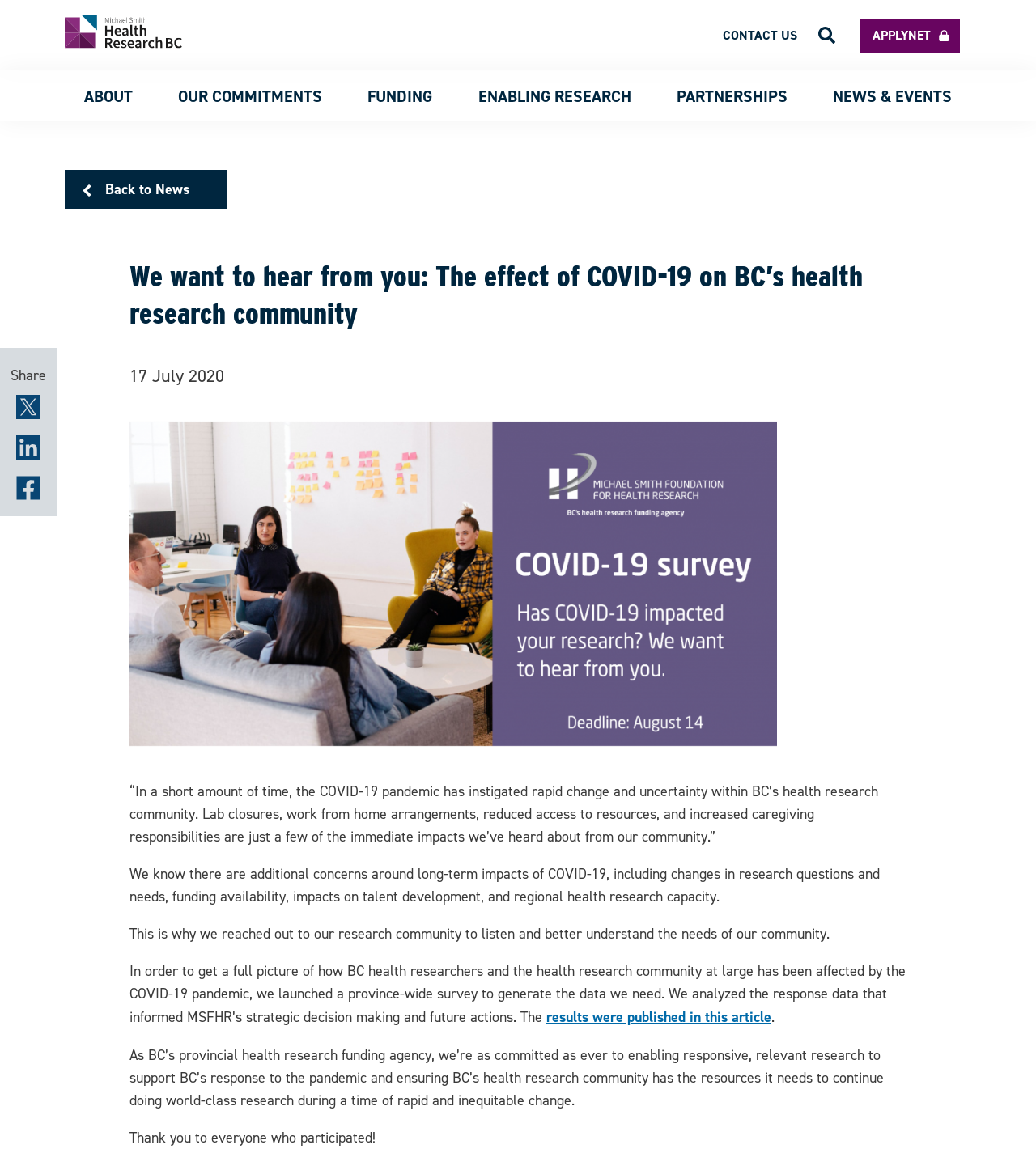Identify and provide the bounding box coordinates of the UI element described: "Delivery on time". The coordinates should be formatted as [left, top, right, bottom], with each number being a float between 0 and 1.

None